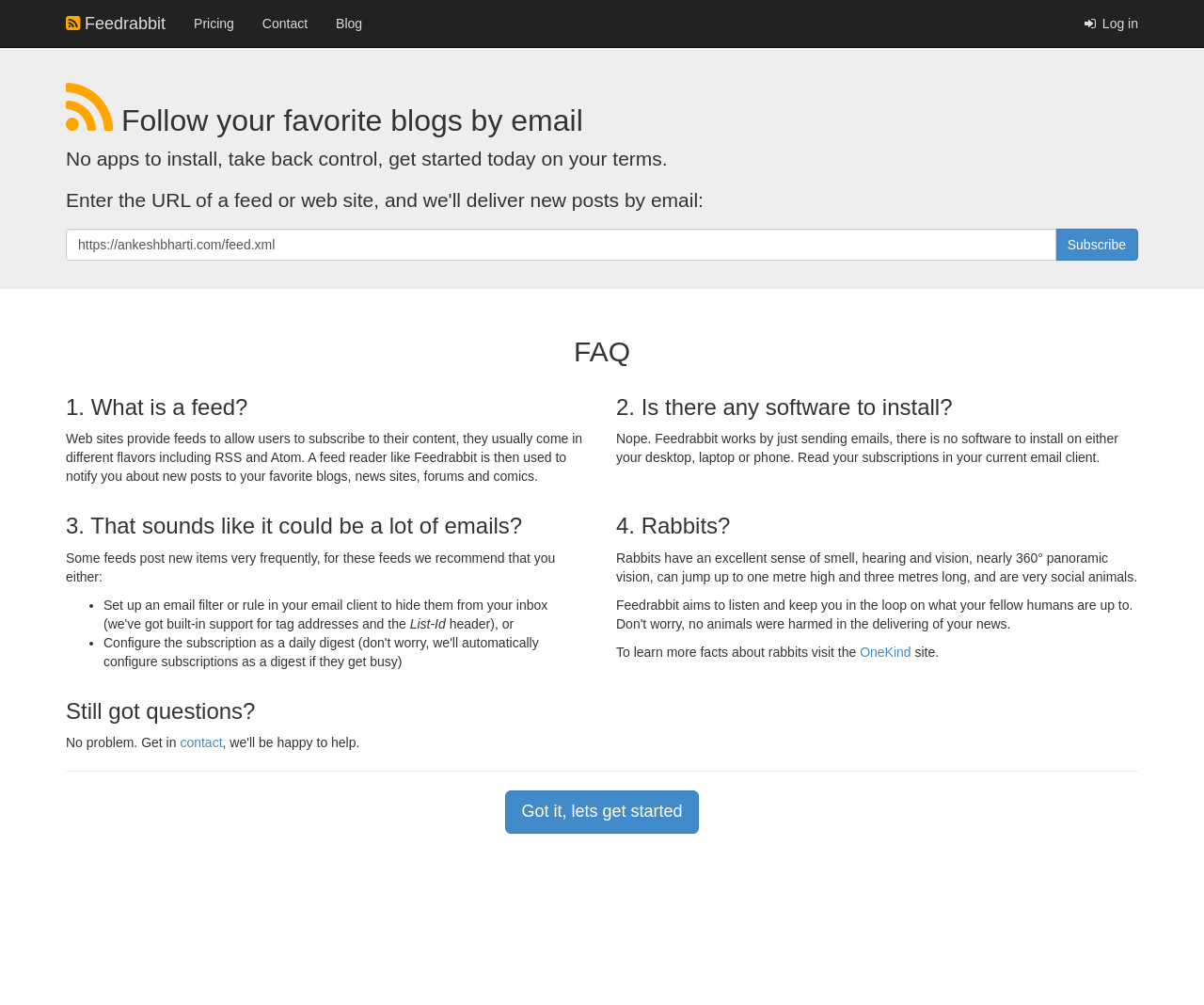Bounding box coordinates should be provided in the format (top-left x, top-left y, bottom-right x, bottom-right y) with all values between 0 and 1. Identify the bounding box for this UI element: Got it, lets get started

[0.42, 0.786, 0.58, 0.829]